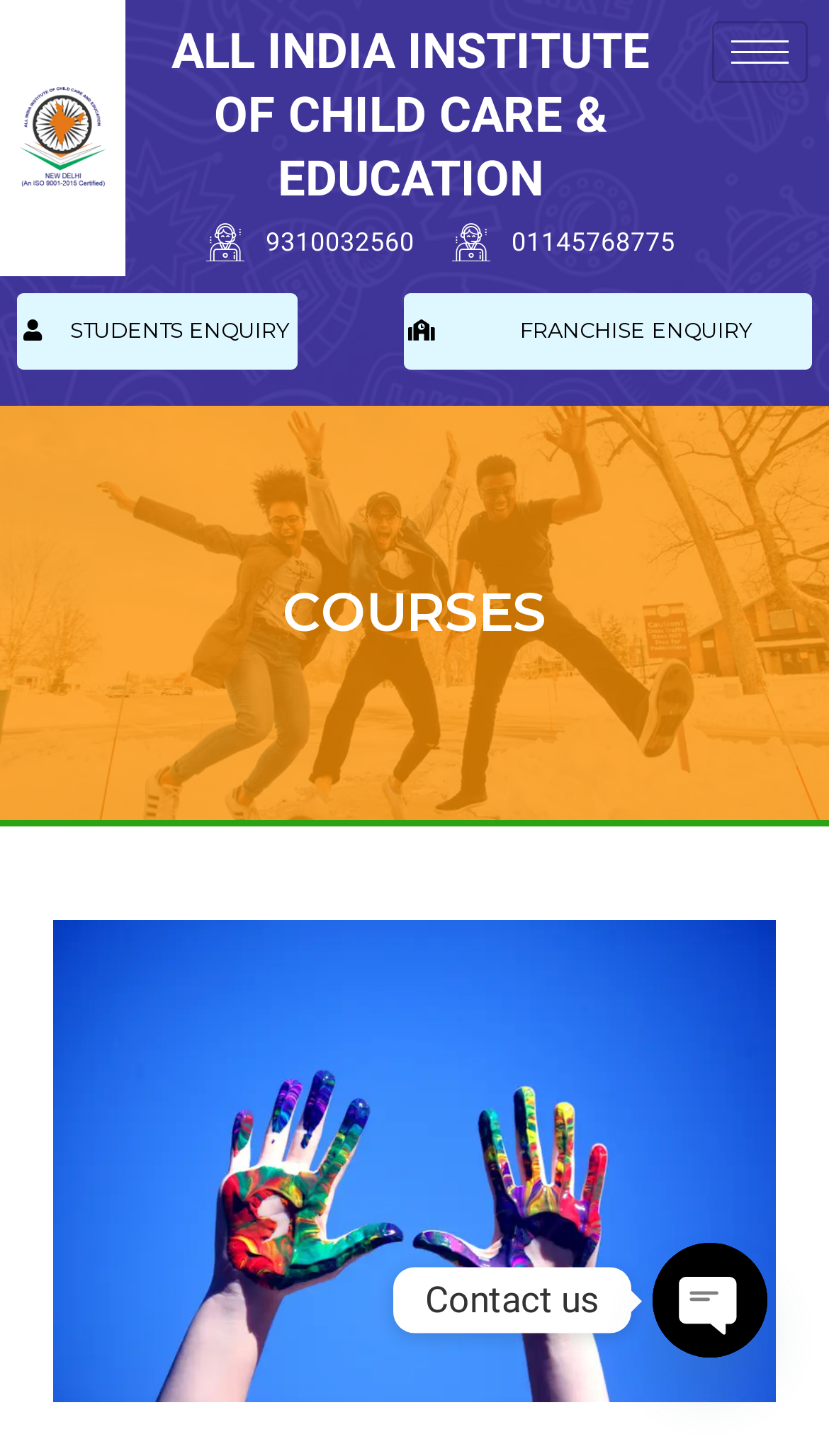Please find the bounding box for the UI element described by: "Franchise Enquiry".

[0.487, 0.201, 0.979, 0.253]